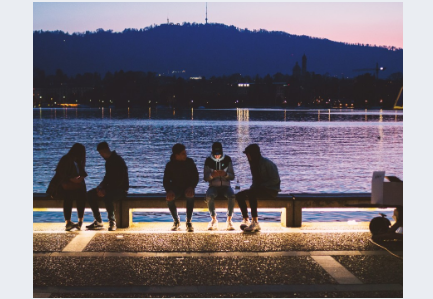Please answer the following query using a single word or phrase: 
What are the individuals on the dock engaged with?

Their phones